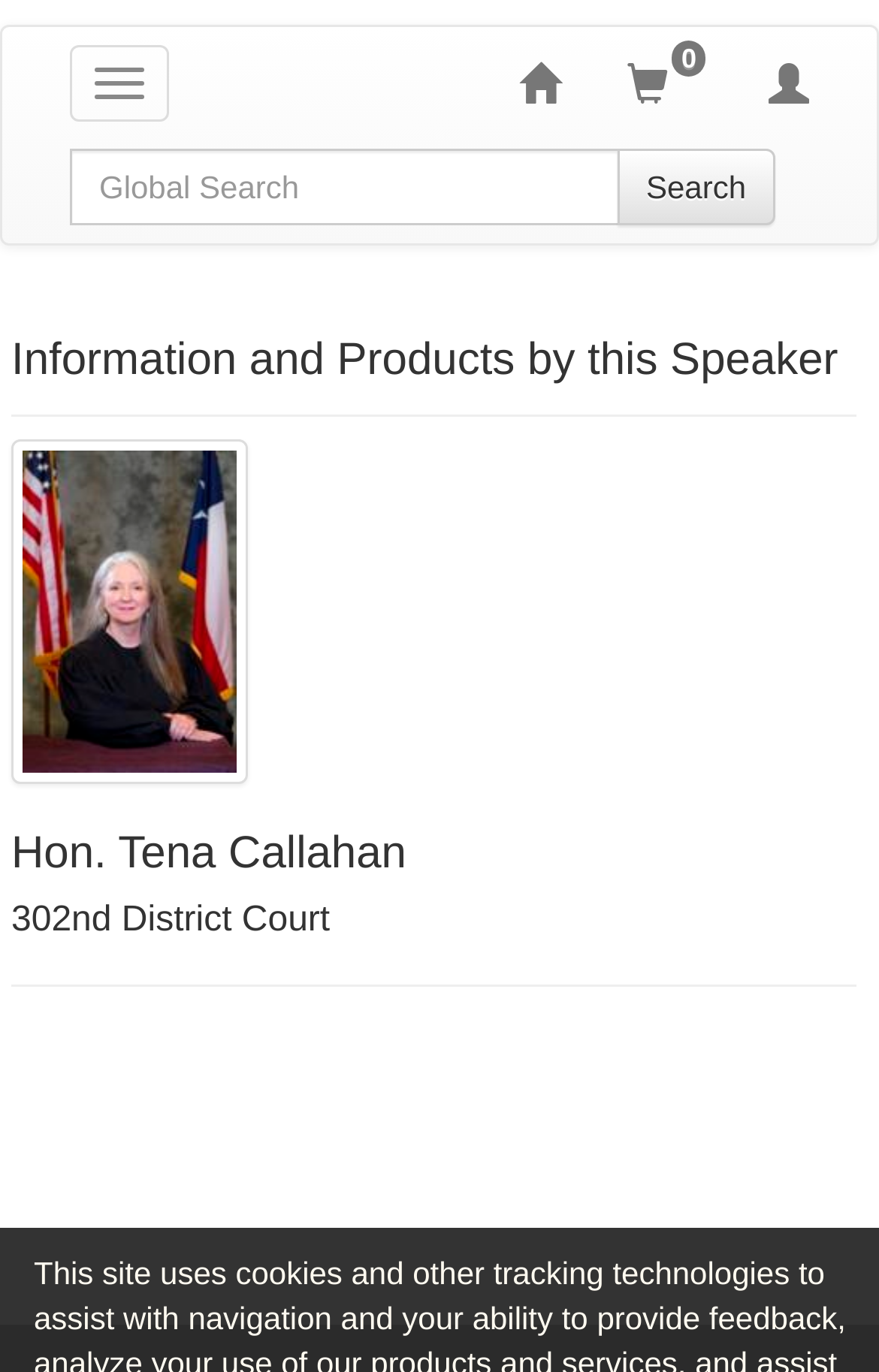Mark the bounding box of the element that matches the following description: "parent_node: Search placeholder="Global Search"".

[0.079, 0.108, 0.704, 0.164]